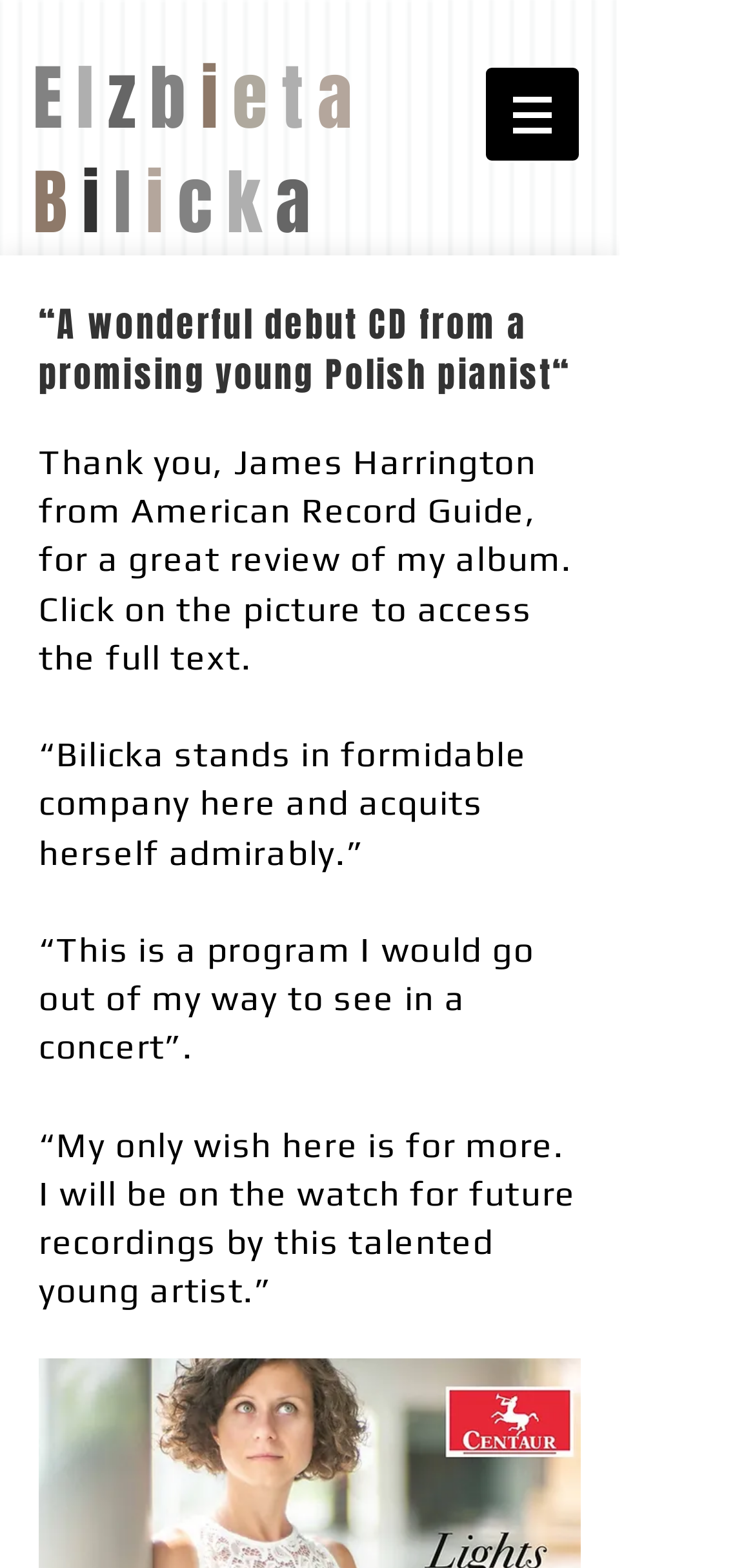Review the image closely and give a comprehensive answer to the question: What is the purpose of the image on the webpage?

The image on the webpage is used to access the full text of a review or article, as indicated by the static text element that reads 'Click on the picture to access the full text'.